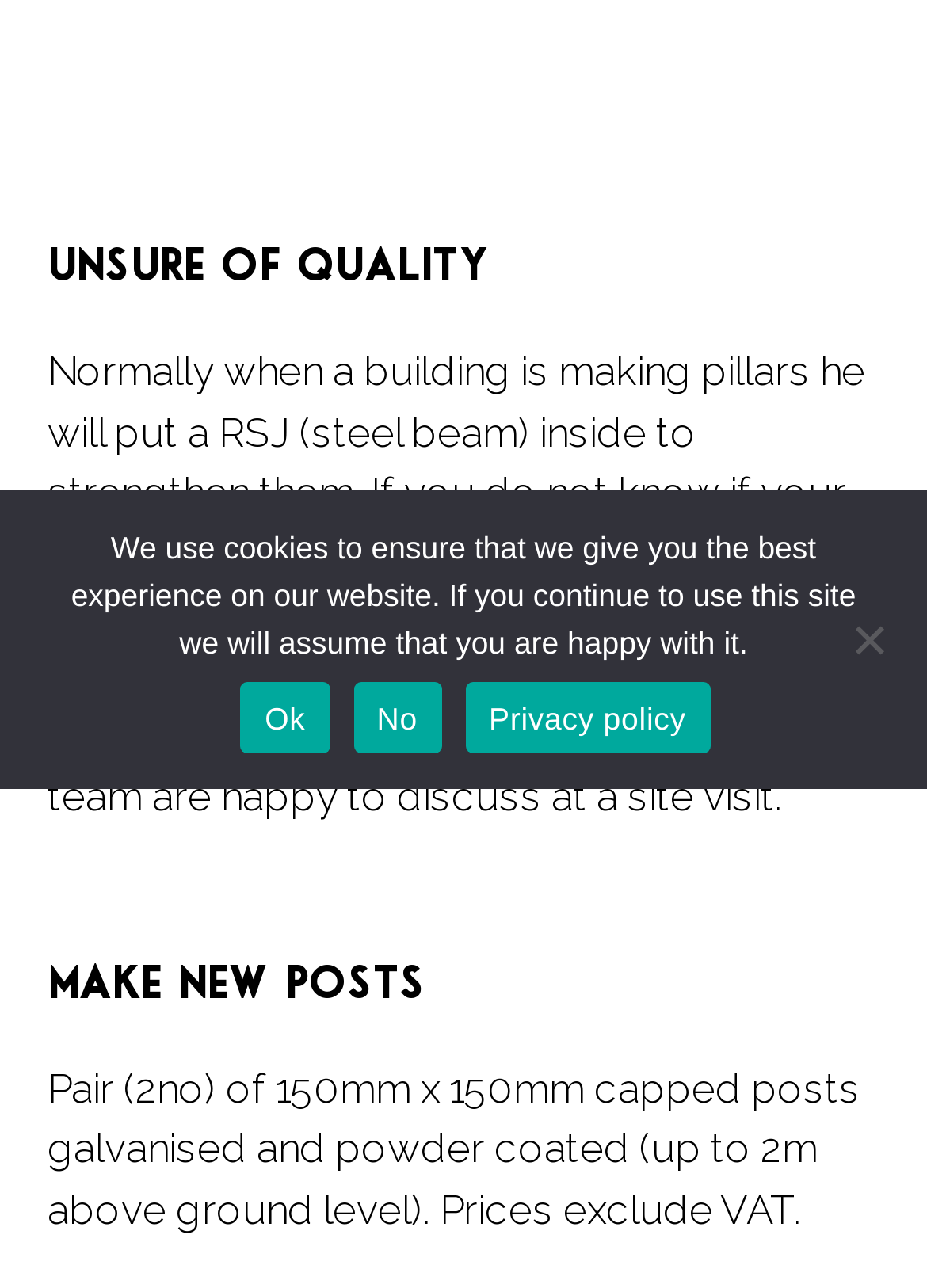Refer to the element description Privacy policy and identify the corresponding bounding box in the screenshot. Format the coordinates as (top-left x, top-left y, bottom-right x, bottom-right y) with values in the range of 0 to 1.

[0.502, 0.53, 0.766, 0.585]